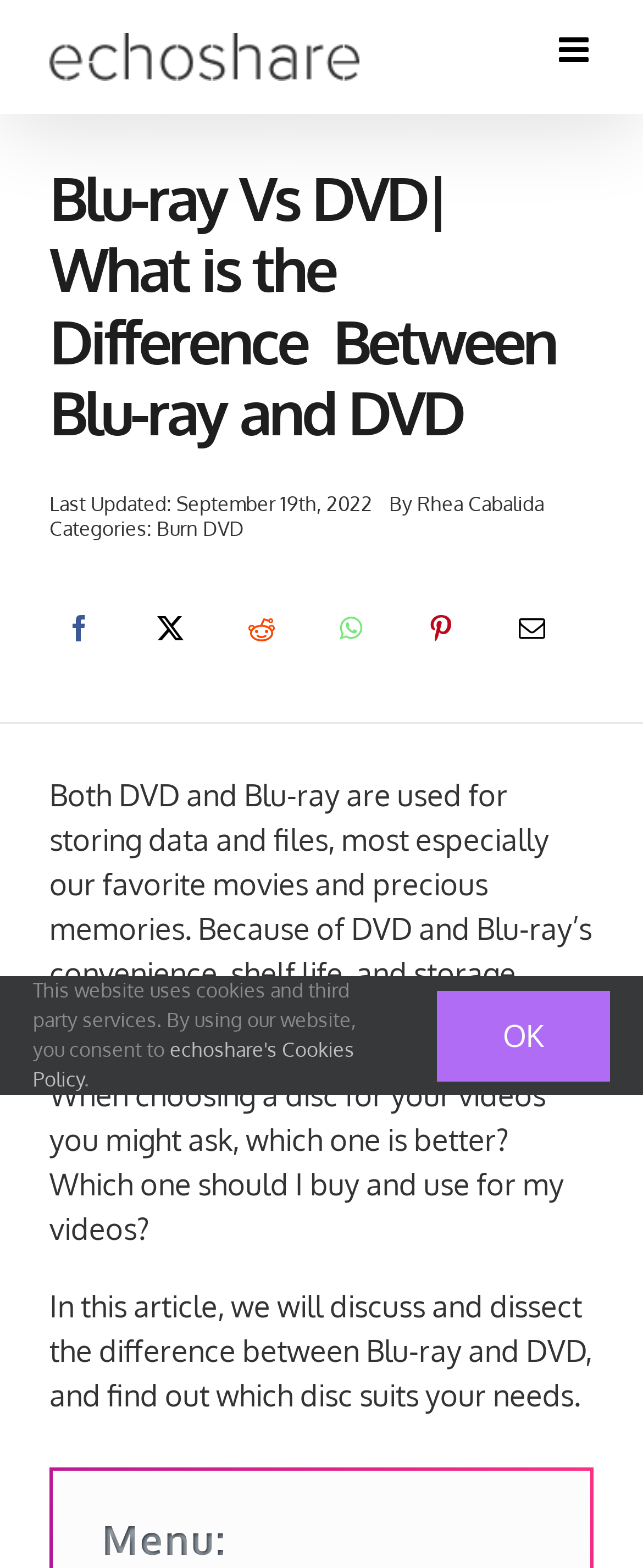Extract the main title from the webpage.

Blu-ray‌ ‌Vs‌ ‌DVD|‌ ‌What‌ ‌is‌ ‌the‌ ‌Difference‌ ‌ Between‌ ‌Blu-ray‌ ‌and‌ ‌DVD‌